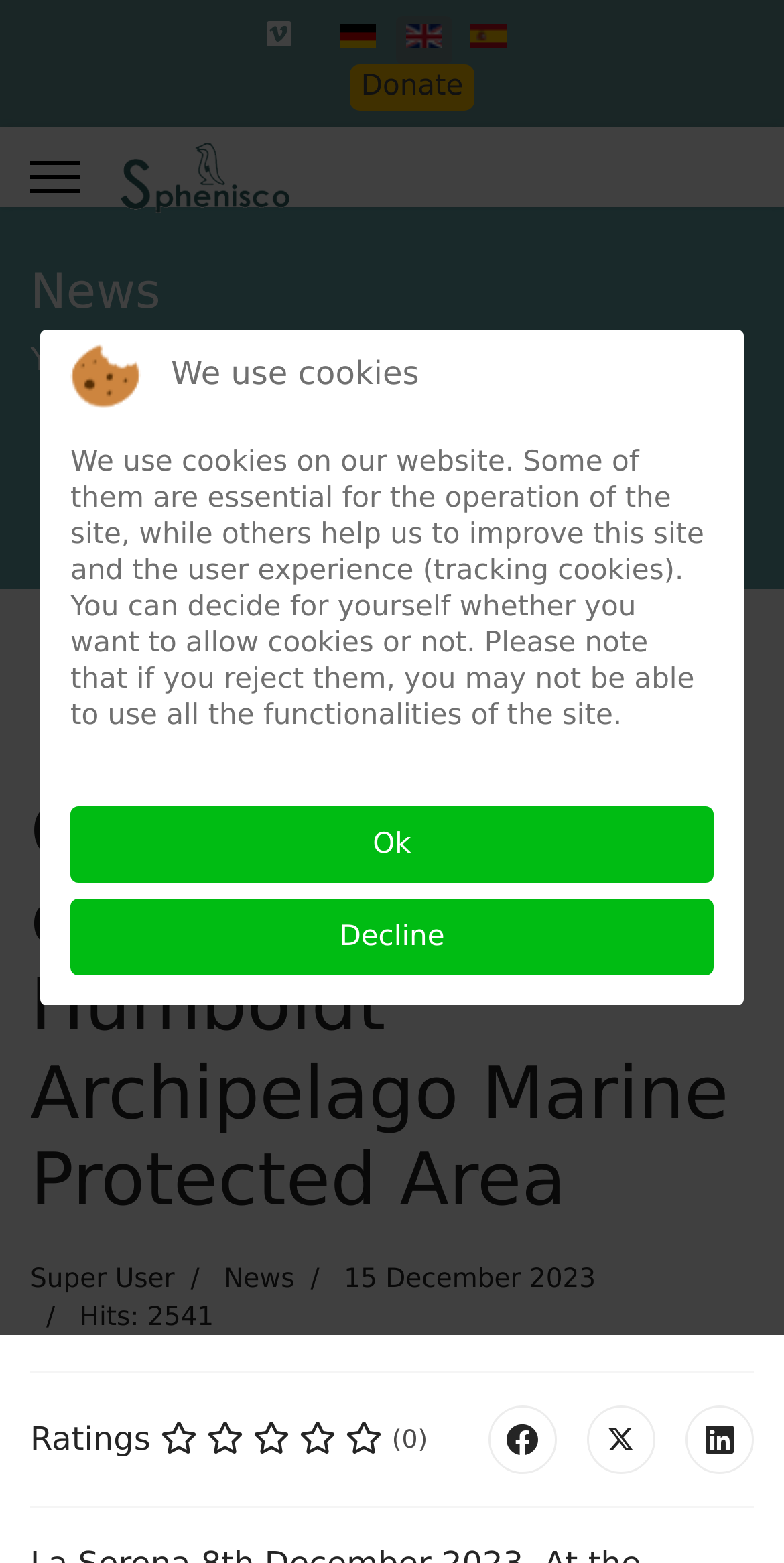Please answer the following question using a single word or phrase: 
What is the name of the organization?

Sphenisco